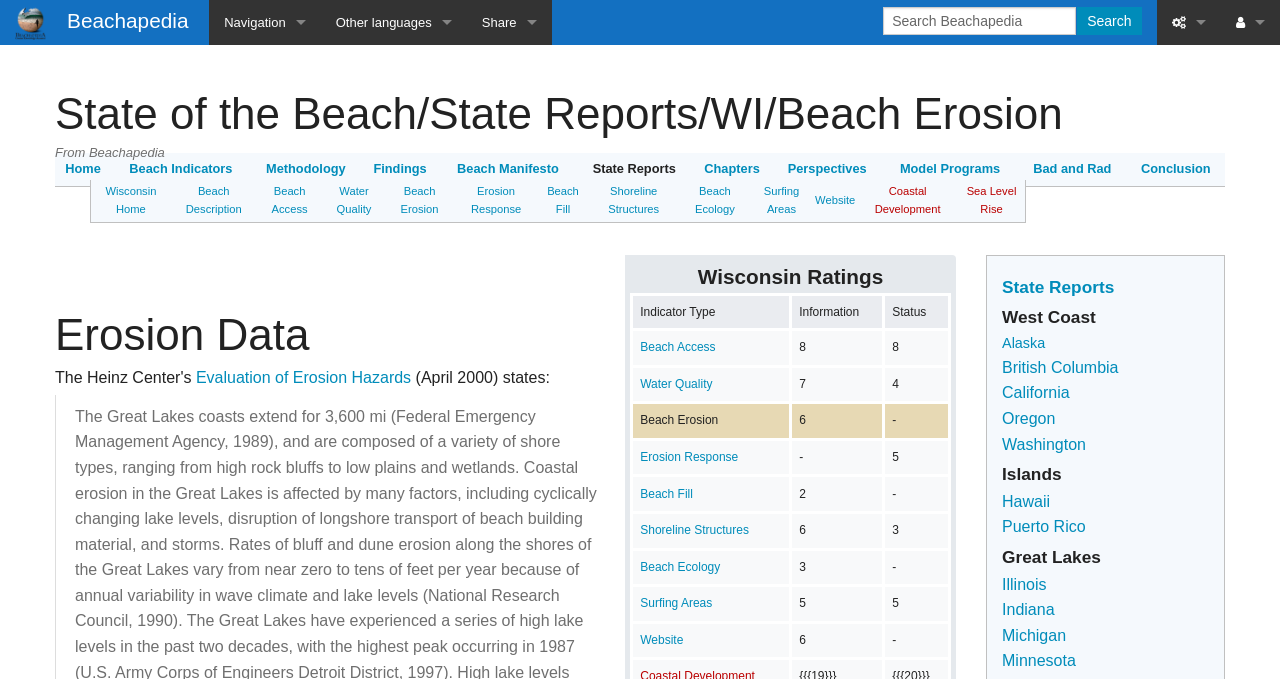Can you specify the bounding box coordinates for the region that should be clicked to fulfill this instruction: "Log in".

[0.954, 0.066, 1.0, 0.133]